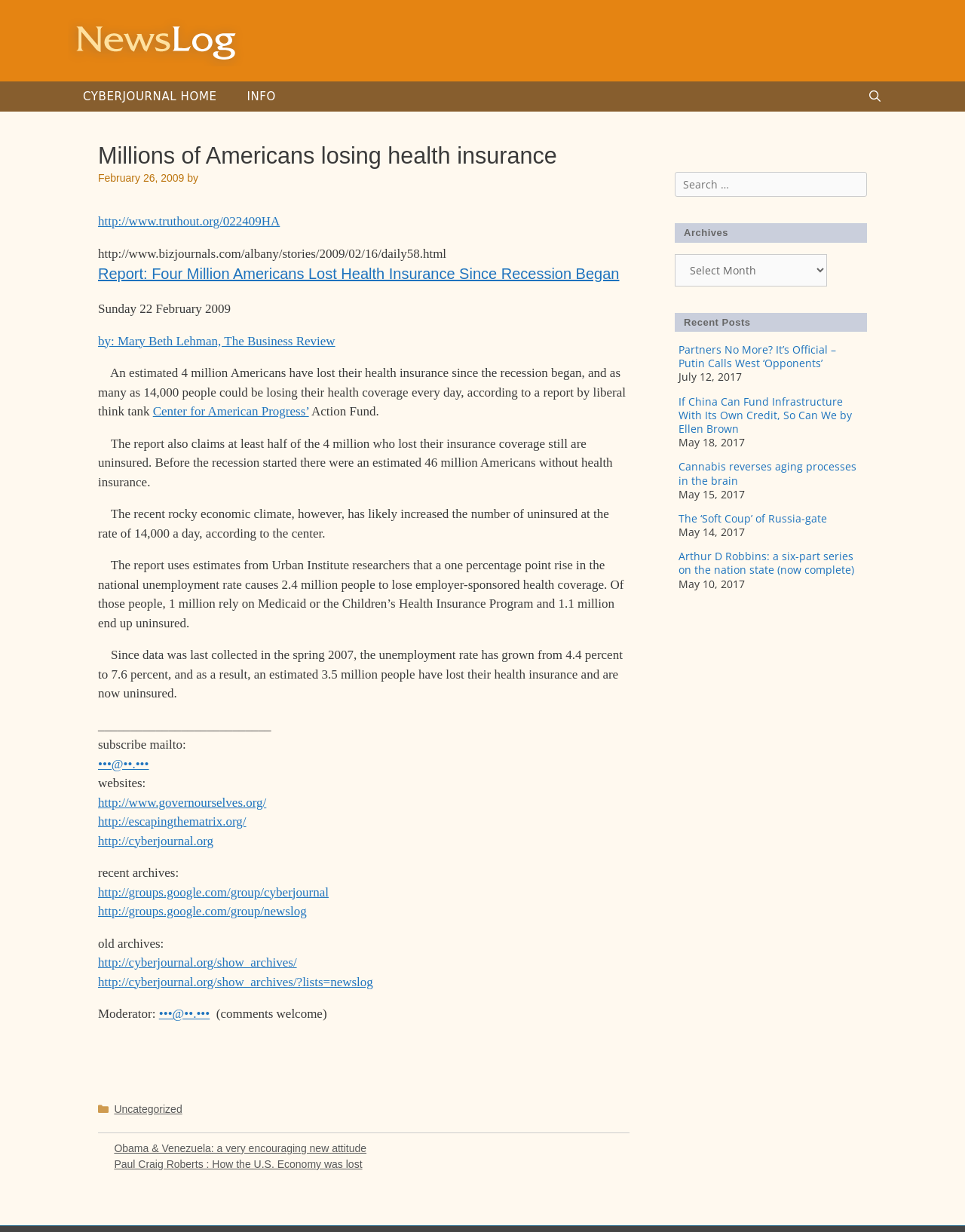Bounding box coordinates must be specified in the format (top-left x, top-left y, bottom-right x, bottom-right y). All values should be floating point numbers between 0 and 1. What are the bounding box coordinates of the UI element described as: aria-label="Open Search Bar"

[0.883, 0.066, 0.93, 0.091]